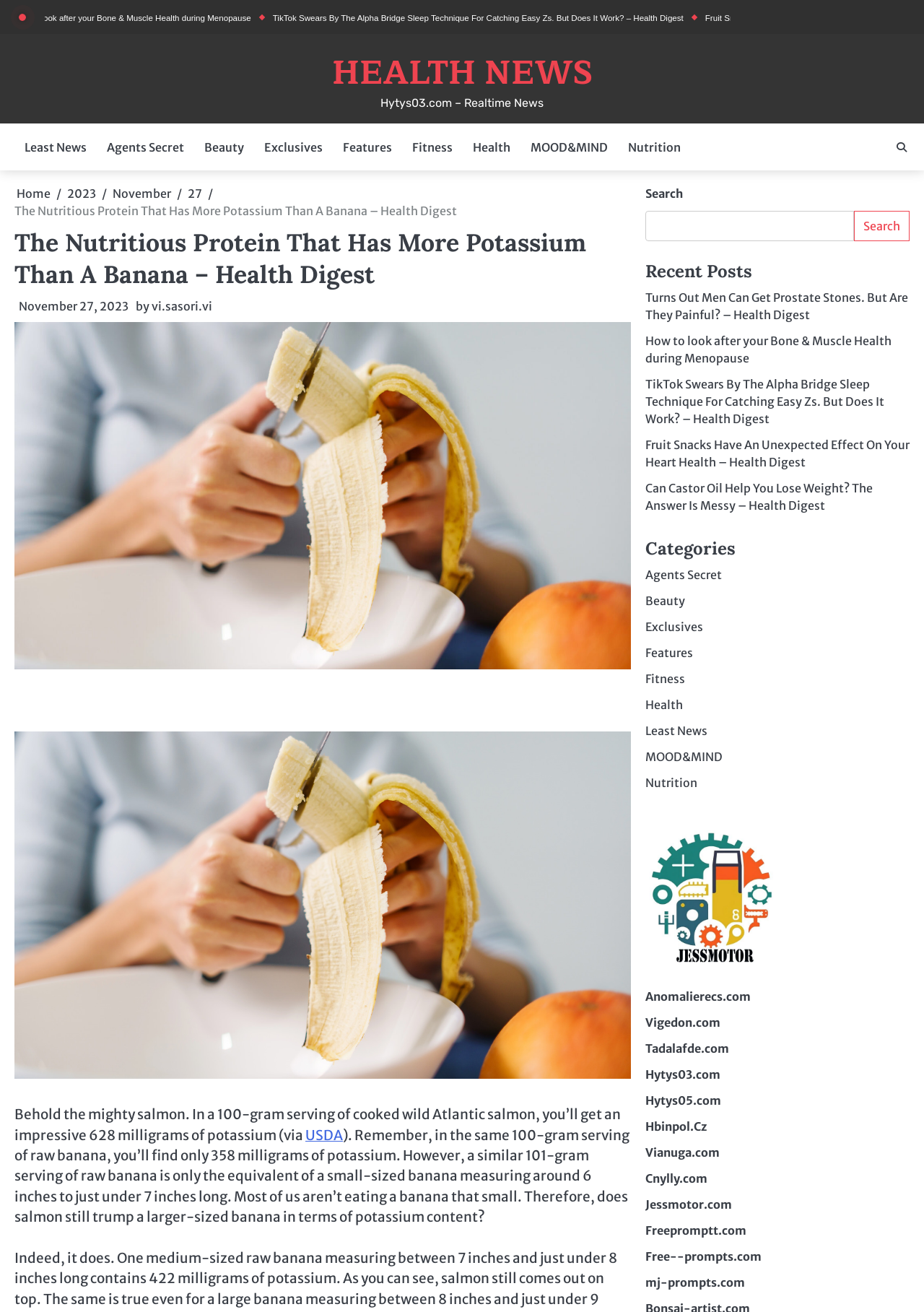Find and extract the text of the primary heading on the webpage.

The Nutritious Protein That Has More Potassium Than A Banana – Health Digest